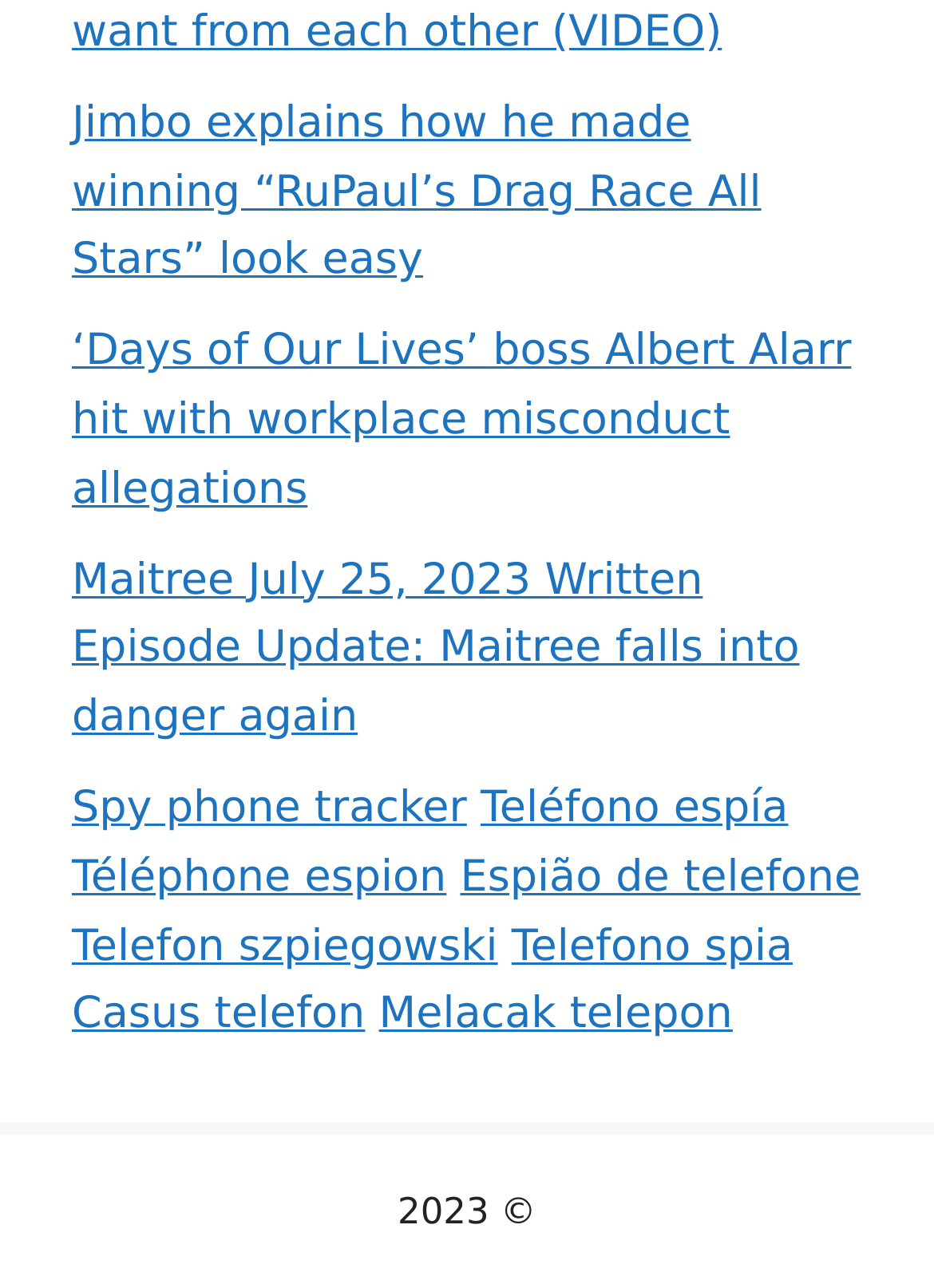Please determine the bounding box coordinates of the section I need to click to accomplish this instruction: "Read about Jimbo's experience on RuPaul's Drag Race All Stars".

[0.077, 0.076, 0.815, 0.222]